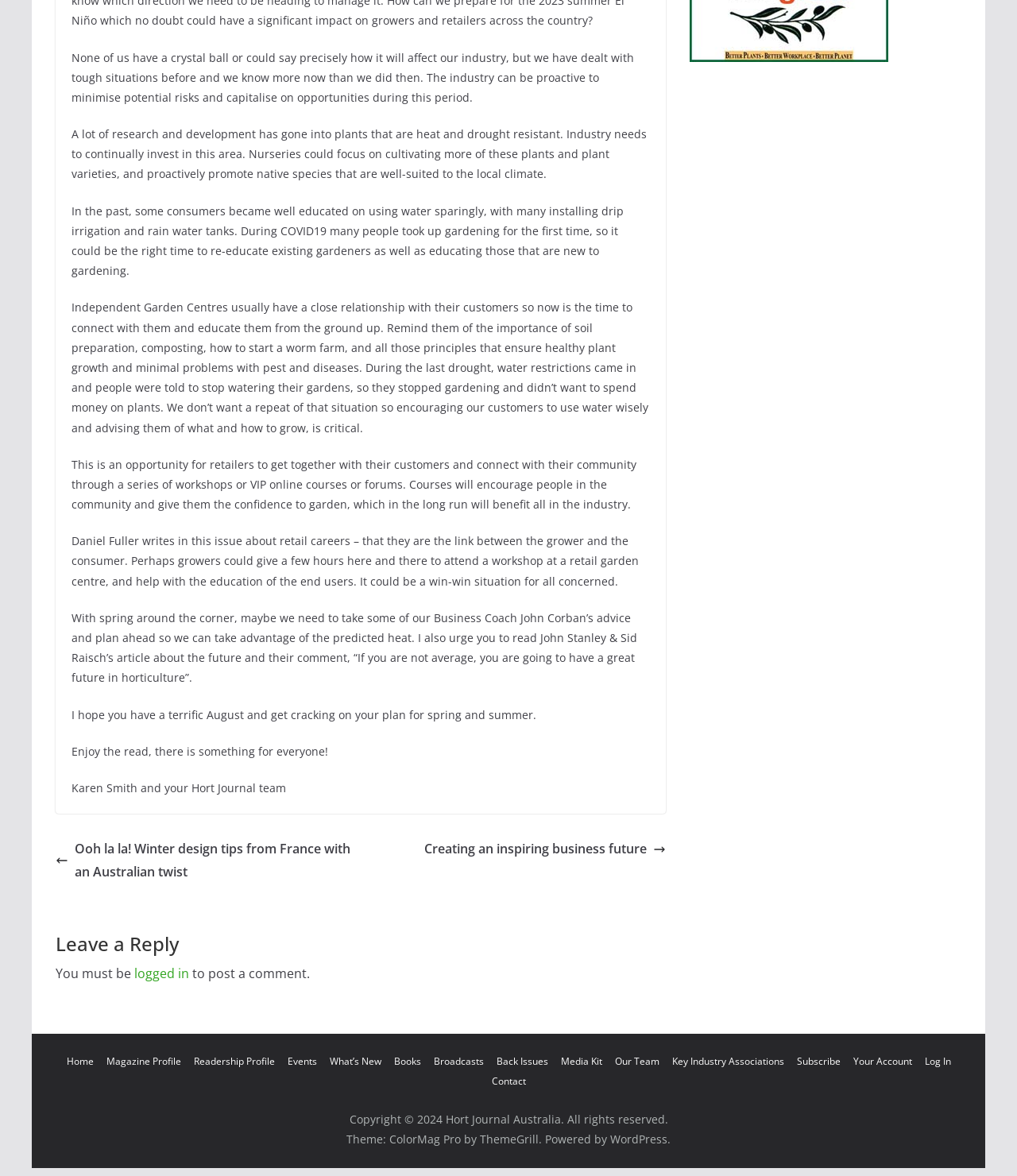Please identify the bounding box coordinates of the region to click in order to complete the given instruction: "Click on the 'Ooh la la! Winter design tips from France with an Australian twist' link". The coordinates should be four float numbers between 0 and 1, i.e., [left, top, right, bottom].

[0.055, 0.712, 0.347, 0.751]